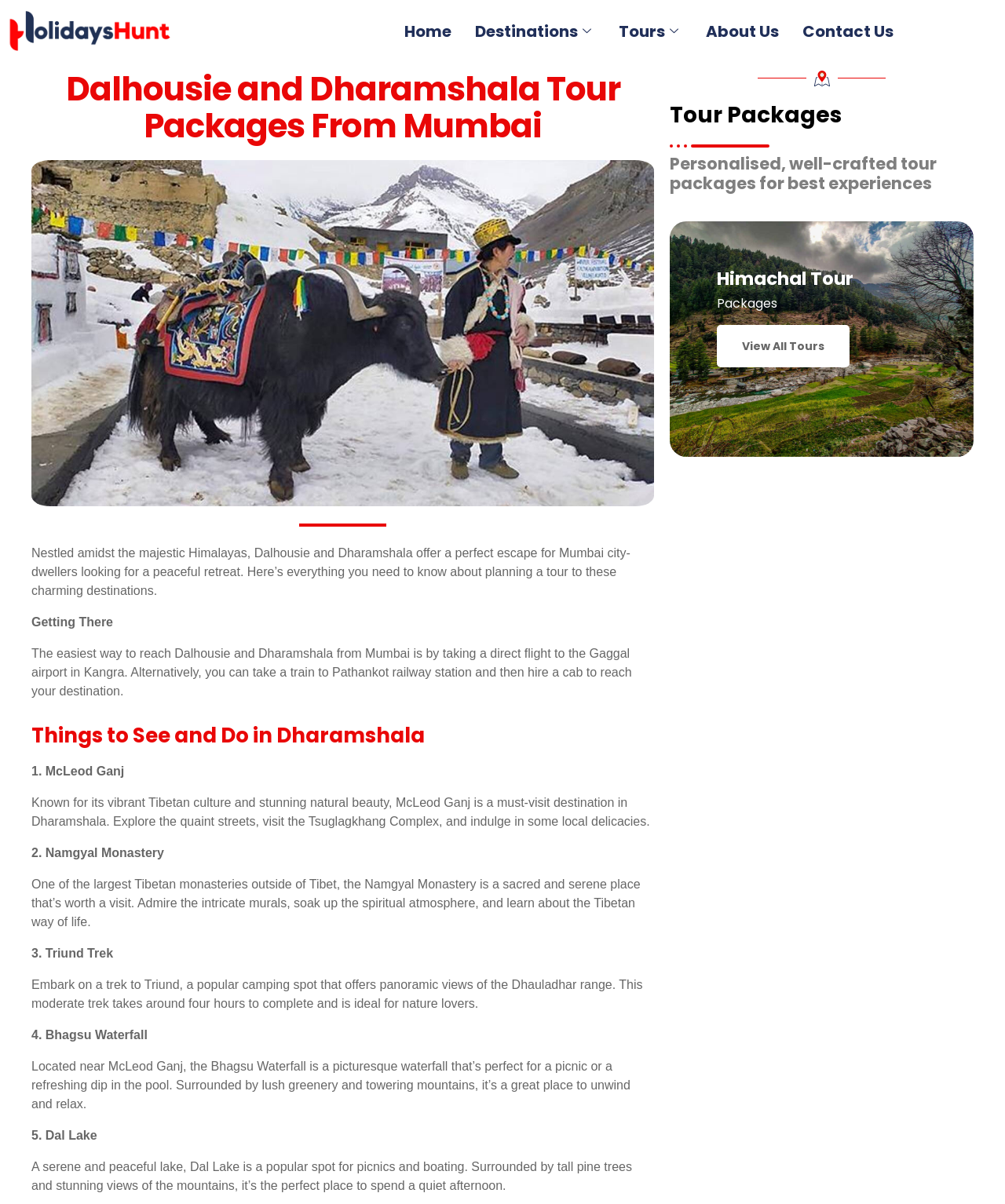Locate the UI element described by About us and provide its bounding box coordinates. Use the format (top-left x, top-left y, bottom-right x, bottom-right y) with all values as floating point numbers between 0 and 1.

[0.69, 0.016, 0.786, 0.036]